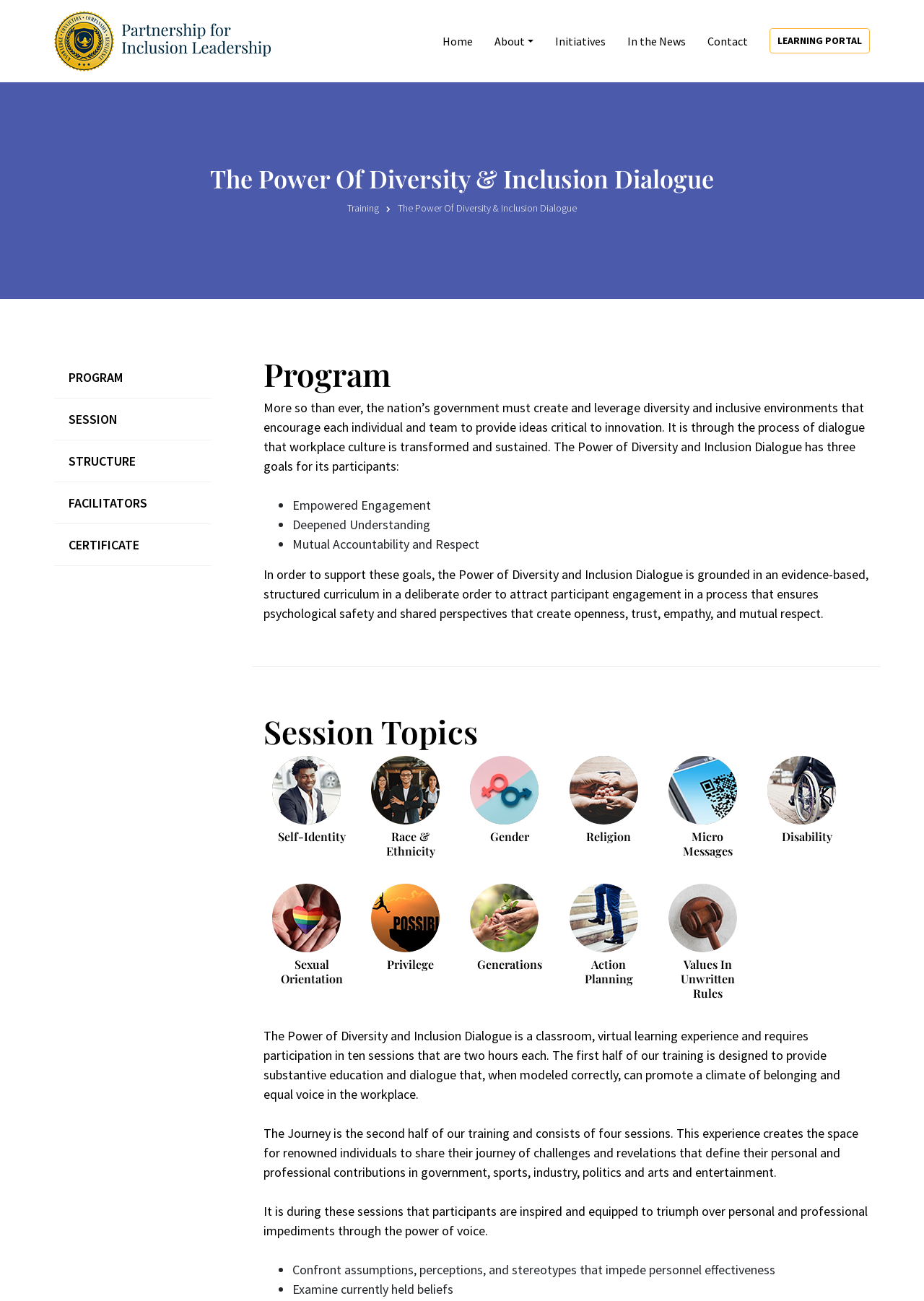Extract the main title from the webpage.

The Power Of Diversity & Inclusion Dialogue